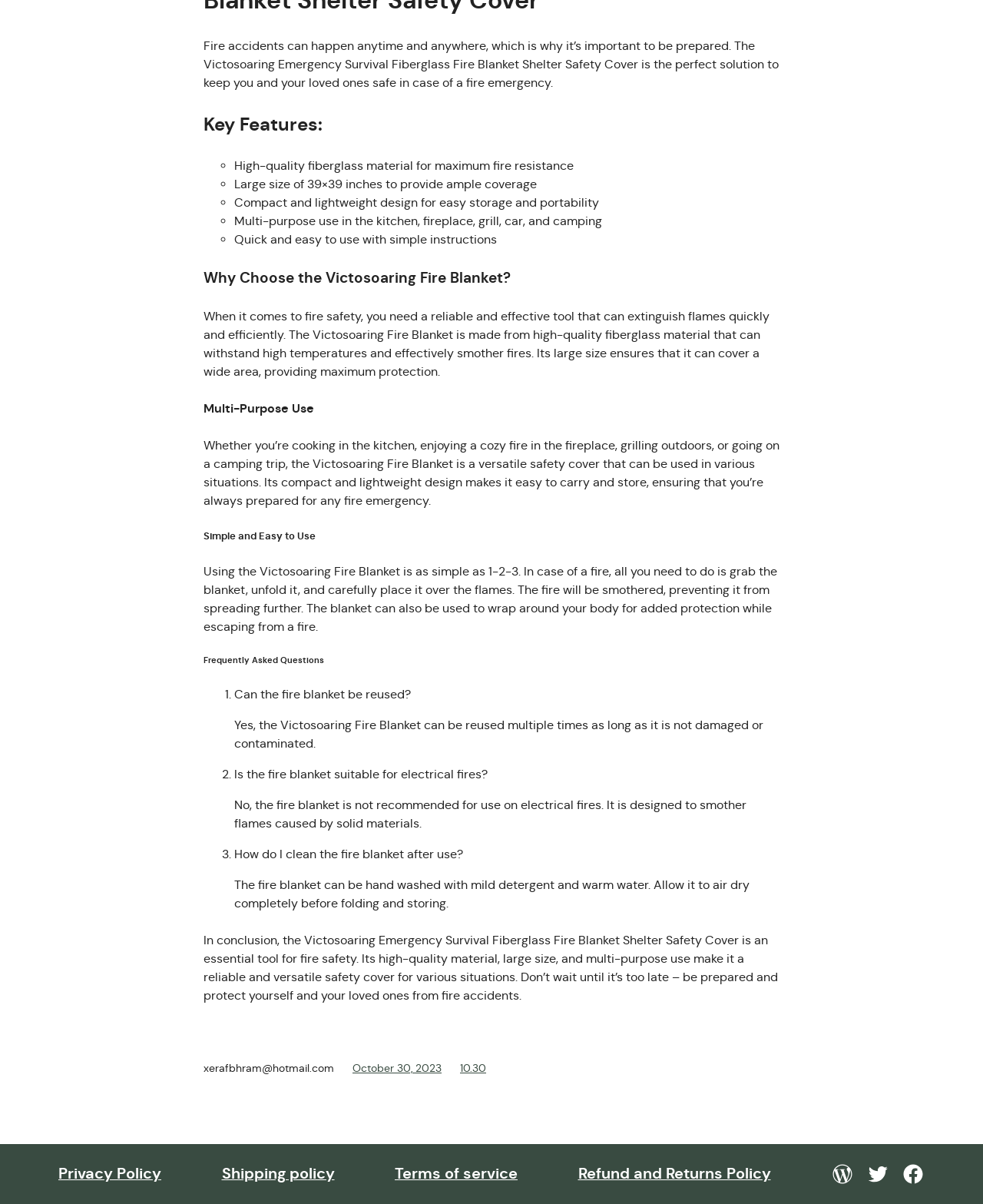What is the size of the fire blanket?
From the image, respond with a single word or phrase.

39x39 inches